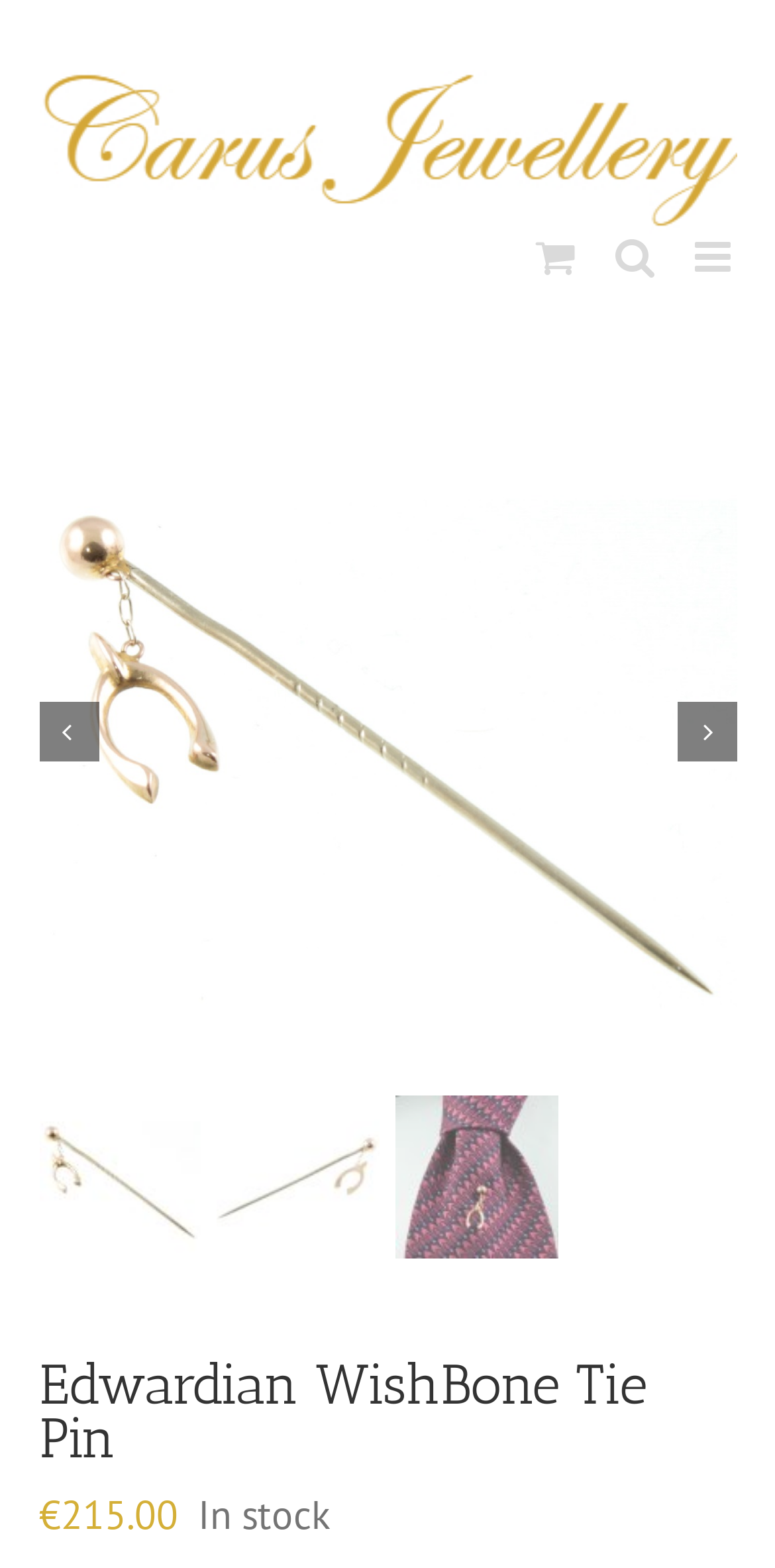Bounding box coordinates must be specified in the format (top-left x, top-left y, bottom-right x, bottom-right y). All values should be floating point numbers between 0 and 1. What are the bounding box coordinates of the UI element described as: Go to Top

[0.695, 0.748, 0.808, 0.804]